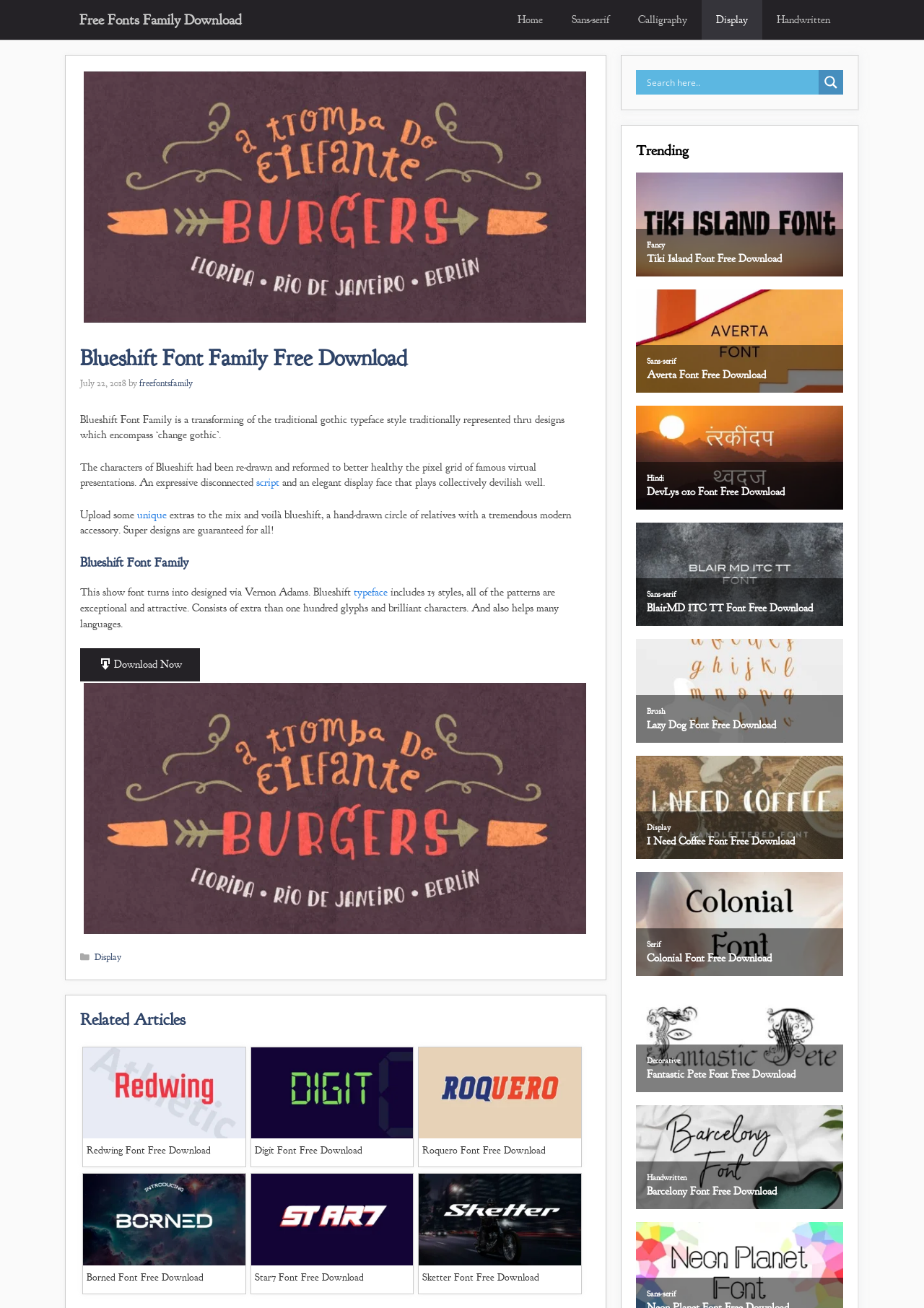Determine the bounding box coordinates for the region that must be clicked to execute the following instruction: "Read about Blueshift Font Family".

[0.087, 0.316, 0.611, 0.338]